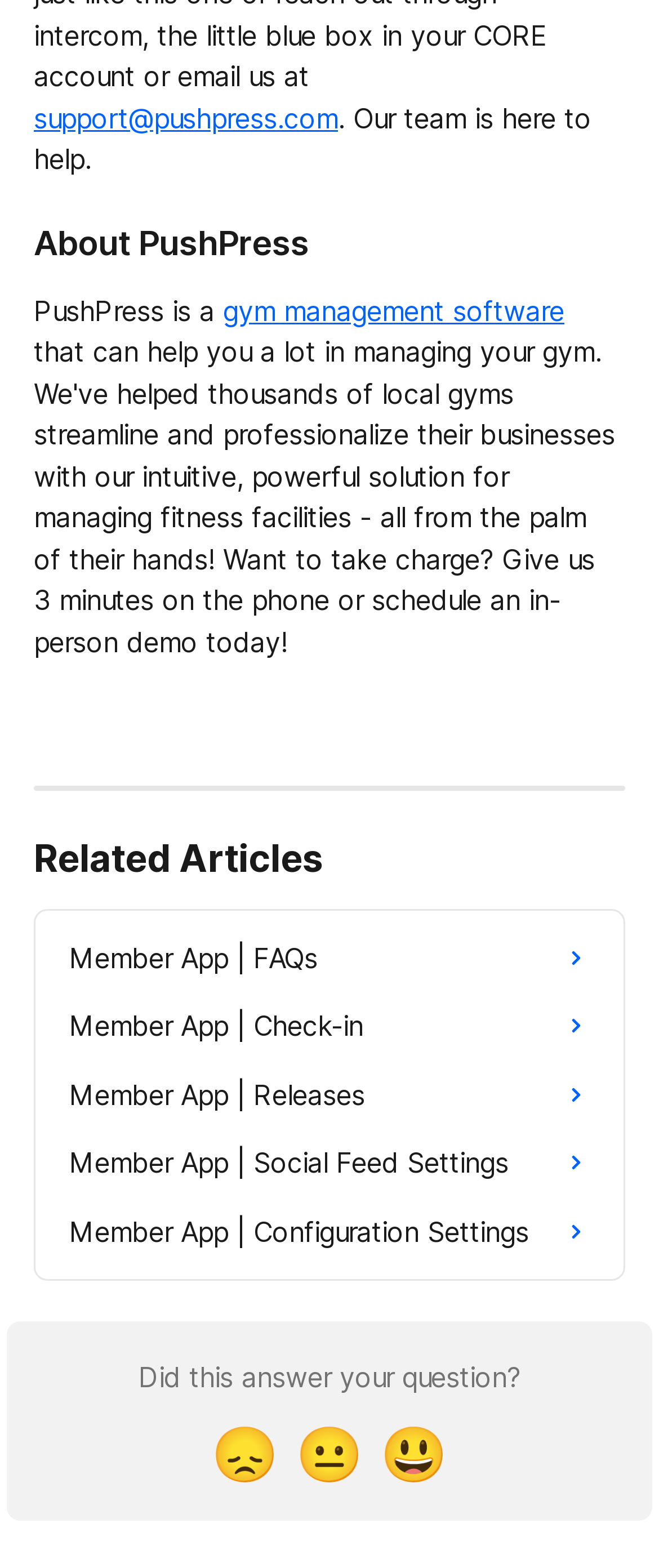Identify the bounding box for the element characterized by the following description: "gym management software".

[0.338, 0.187, 0.856, 0.209]